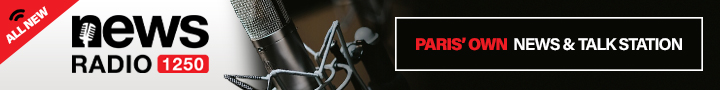What is the radio station's relation to Paris?
Please provide a comprehensive answer based on the visual information in the image.

The banner describes the radio station as 'Paris' Own News & Talk Station', implying that the station is specifically tailored to serve the local community in Paris.